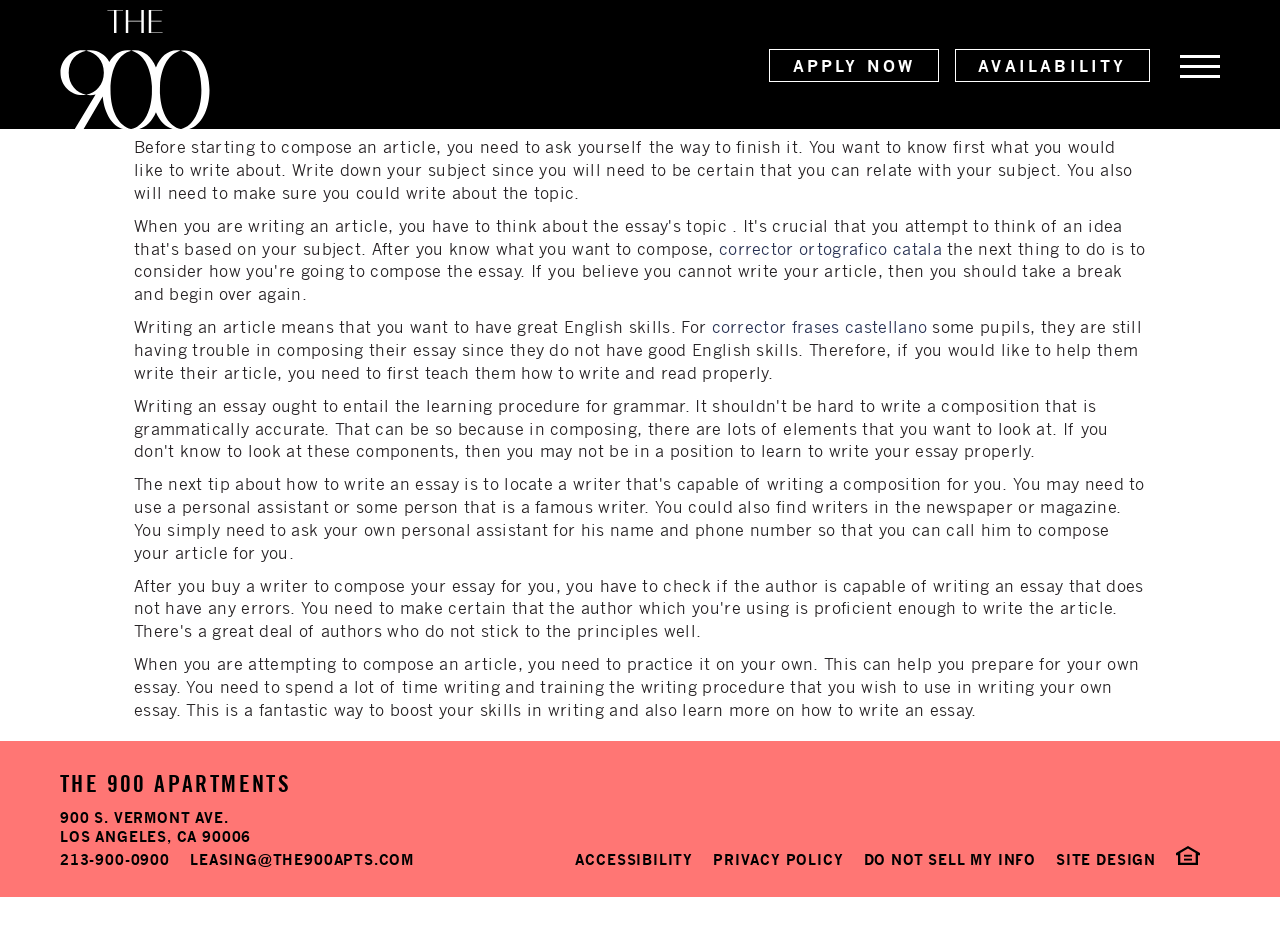Please provide the bounding box coordinates for the element that needs to be clicked to perform the instruction: "Call the phone number '213-900-0900'". The coordinates must consist of four float numbers between 0 and 1, formatted as [left, top, right, bottom].

[0.047, 0.9, 0.133, 0.916]